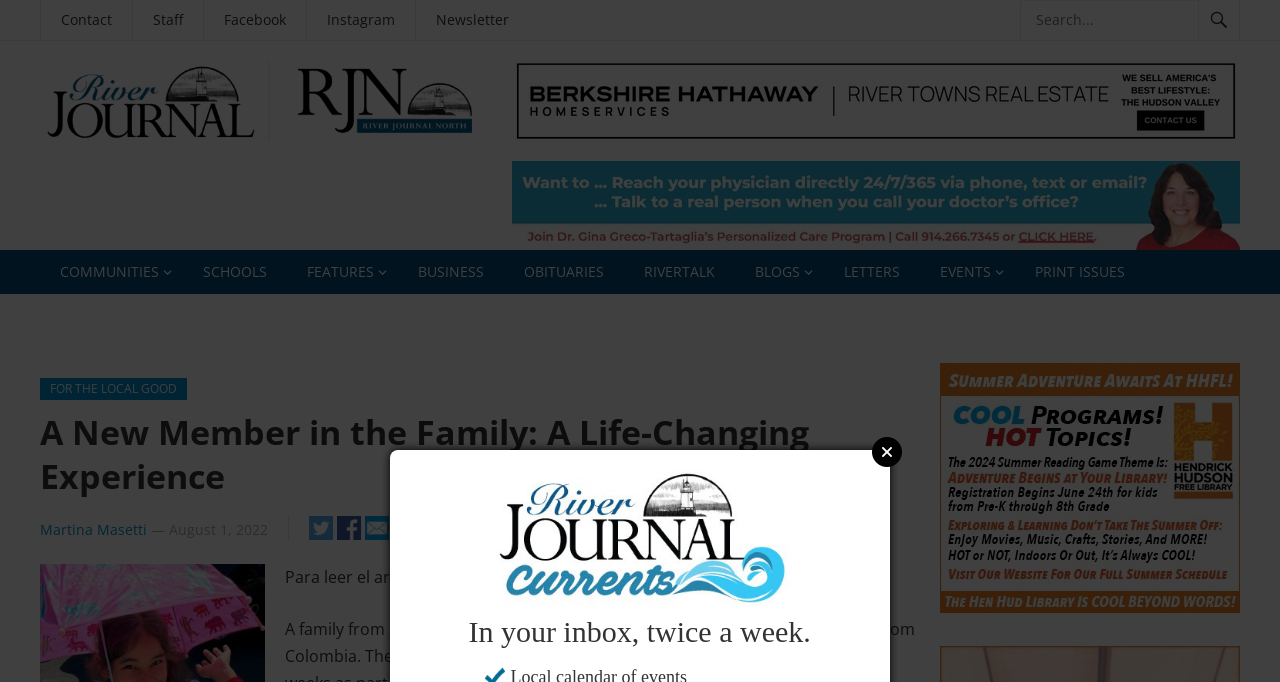What is the name of the girl from Colombia?
Give a single word or phrase answer based on the content of the image.

Violet